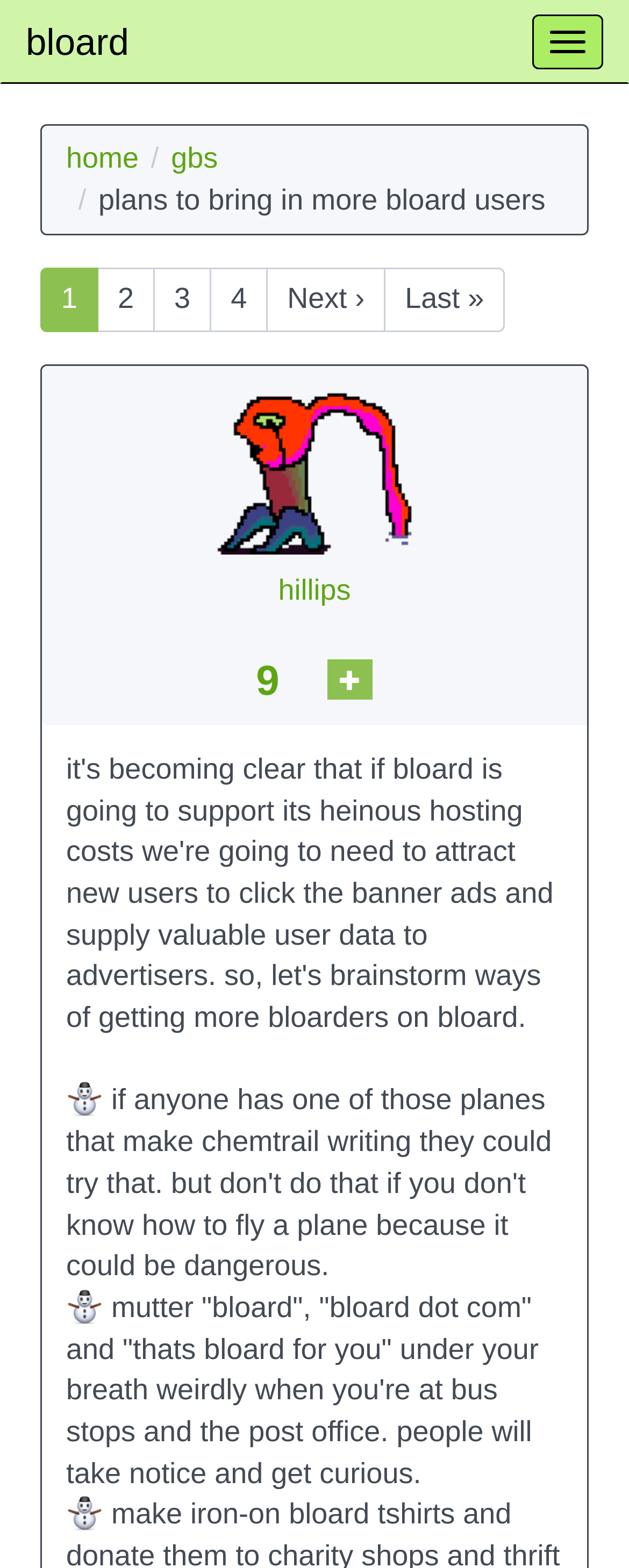Give a detailed account of the webpage, highlighting key information.

The webpage appears to be a blog or article page with a focus on the topic of "bloard". At the top left, there is a link to the website's homepage labeled "bloard". Next to it, there are several navigation links, including "home" and "gbs", positioned horizontally. 

Below the navigation links, there is a title or header that reads "plans to bring in more bloard users". This title is centered near the top of the page.

On the left side of the page, there is a pagination section with links to different pages, labeled "1", "2", "3", and "4", followed by "Next ›" and "Last »" links. These links are stacked vertically.

In the middle of the page, there is an image, although its content is not described. Below the image, there is a link to a user's profile, labeled "hillips".

The main content of the page is a block of text that occupies most of the page's width. The text appears to be a humorous suggestion, advising readers to mutter phrases related to "bloard" in public places to generate curiosity. The text is positioned near the bottom of the page.